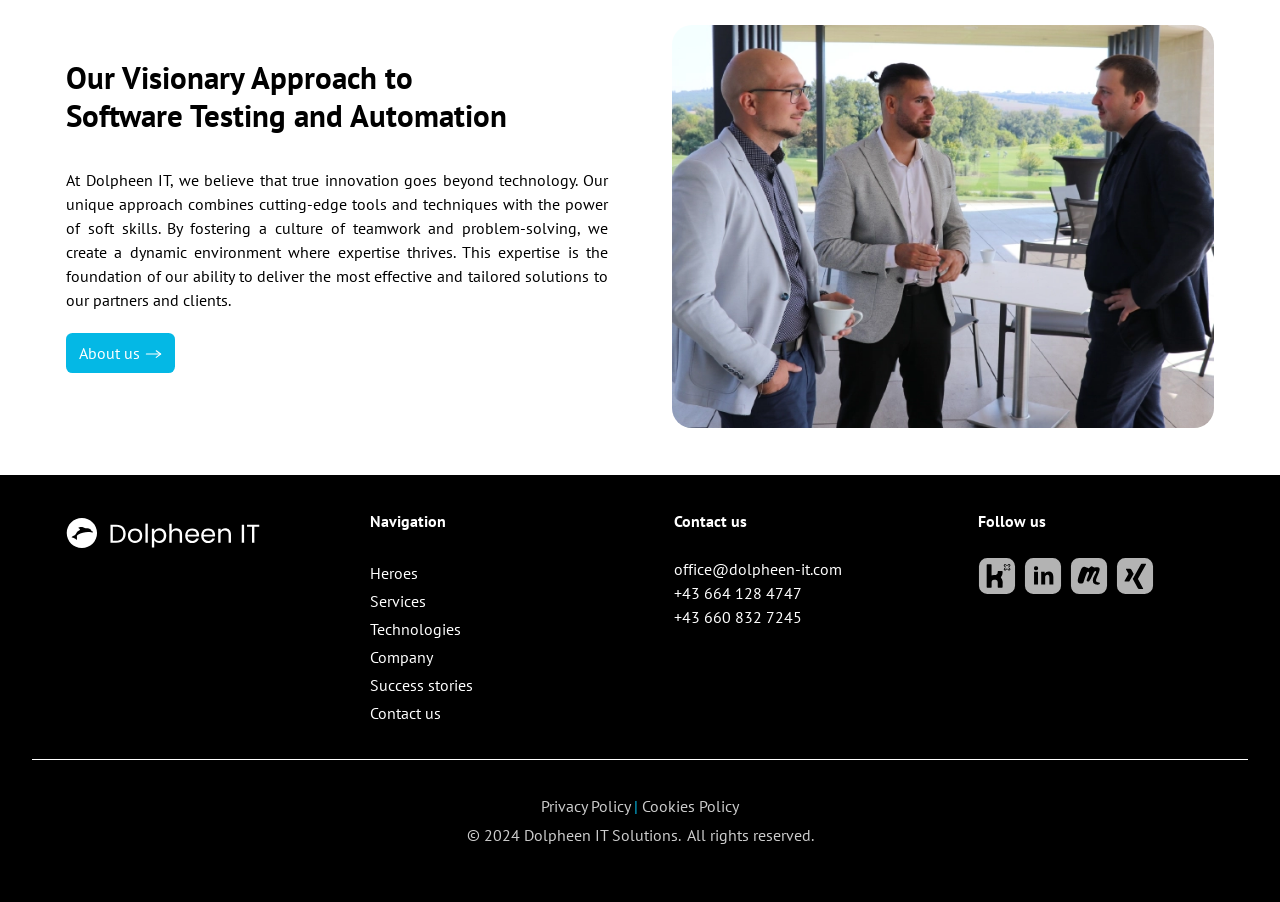What is the purpose of the 'About us' link?
Give a detailed explanation using the information visible in the image.

The 'About us' link is located at the top of the webpage, and it is likely that it leads to a page that provides information about the company, its history, mission, and values, allowing users to learn more about the company.